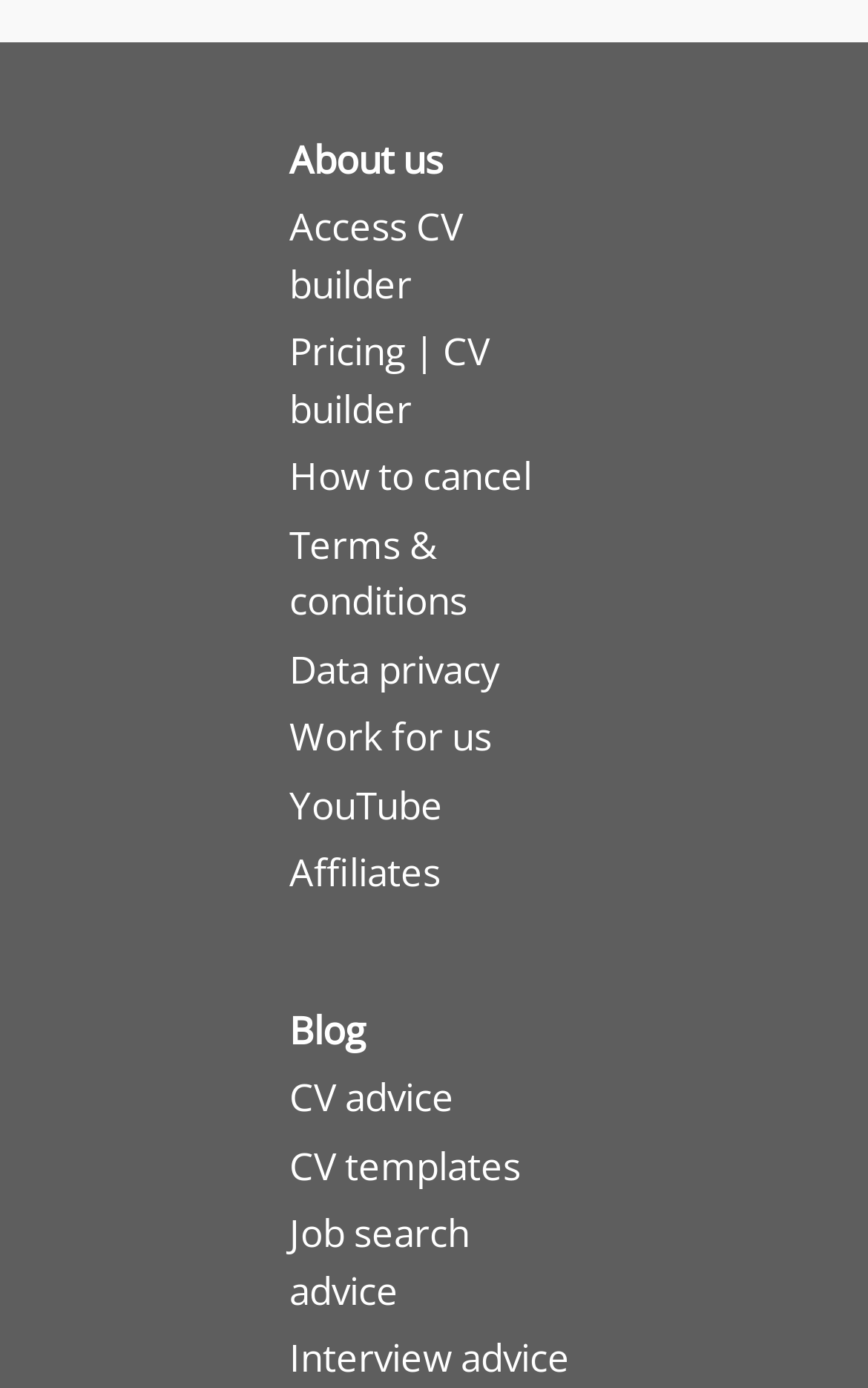Kindly determine the bounding box coordinates for the clickable area to achieve the given instruction: "Watch YouTube".

[0.333, 0.561, 0.51, 0.598]